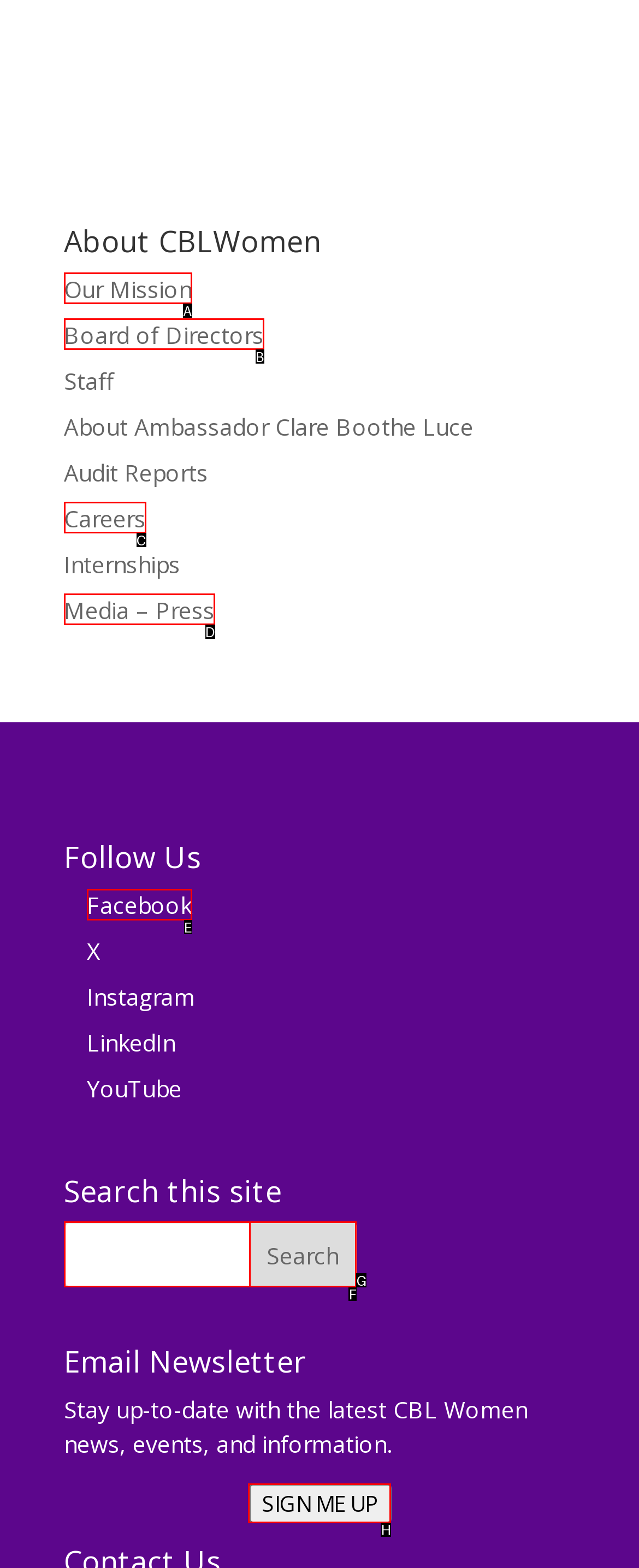Select the appropriate HTML element to click on to finish the task: Follow us on Facebook.
Answer with the letter corresponding to the selected option.

E